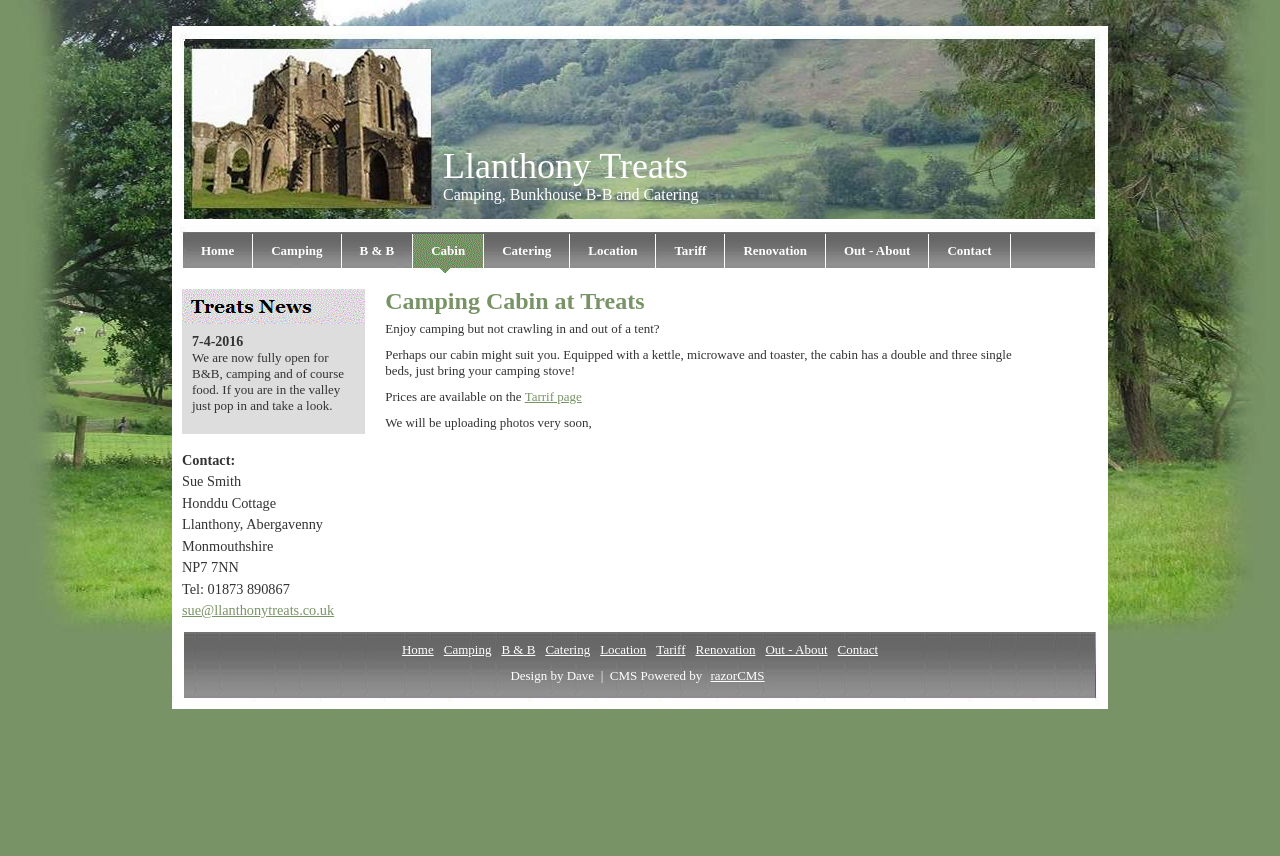Provide a one-word or one-phrase answer to the question:
What is the location of Llanthony Treats?

Llanthony, Abergavenny, Monmouthshire